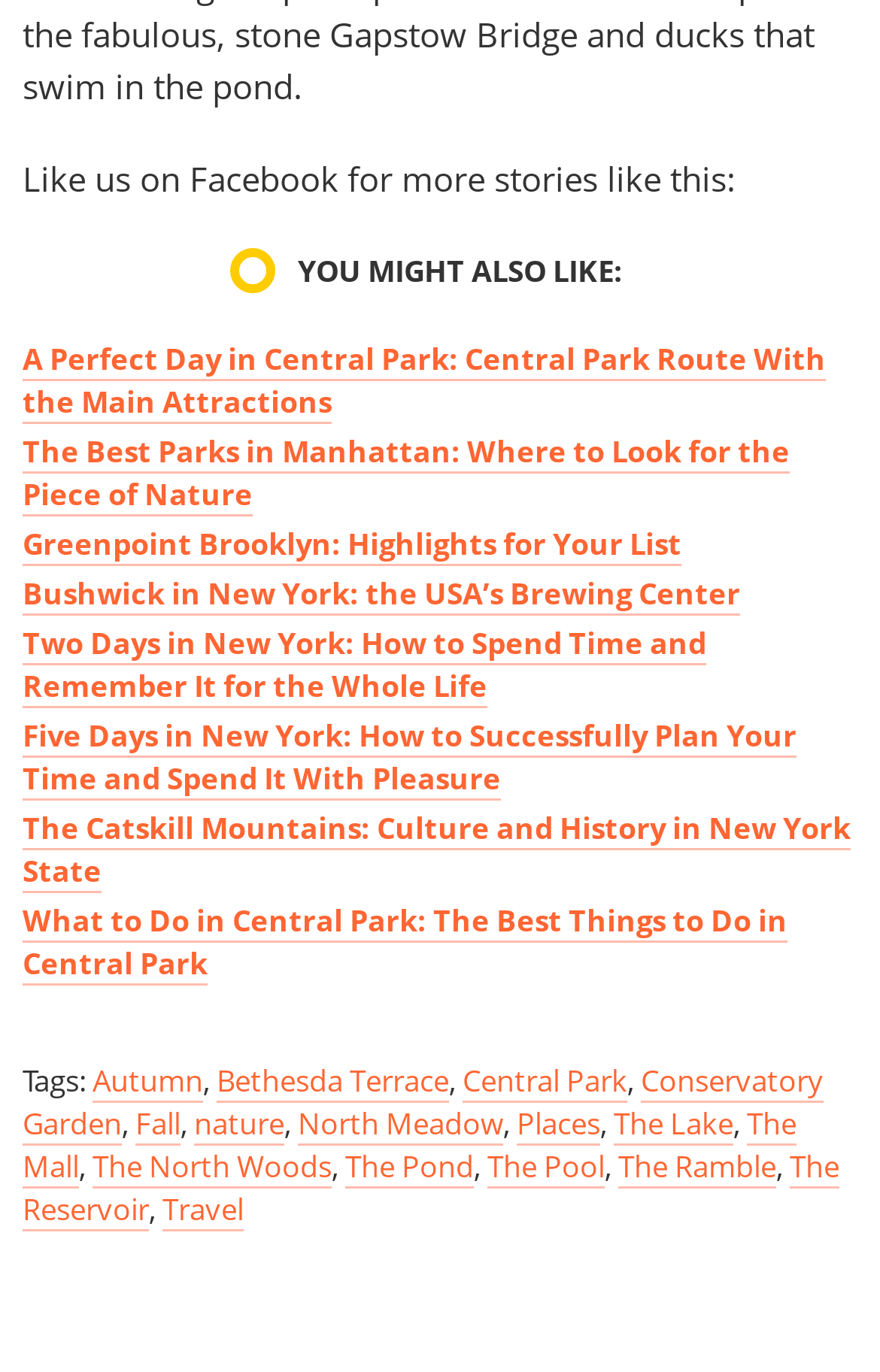Locate the UI element described by The North Woods in the provided webpage screenshot. Return the bounding box coordinates in the format (top-left x, top-left y, bottom-right x, bottom-right y), ensuring all values are between 0 and 1.

[0.105, 0.835, 0.377, 0.866]